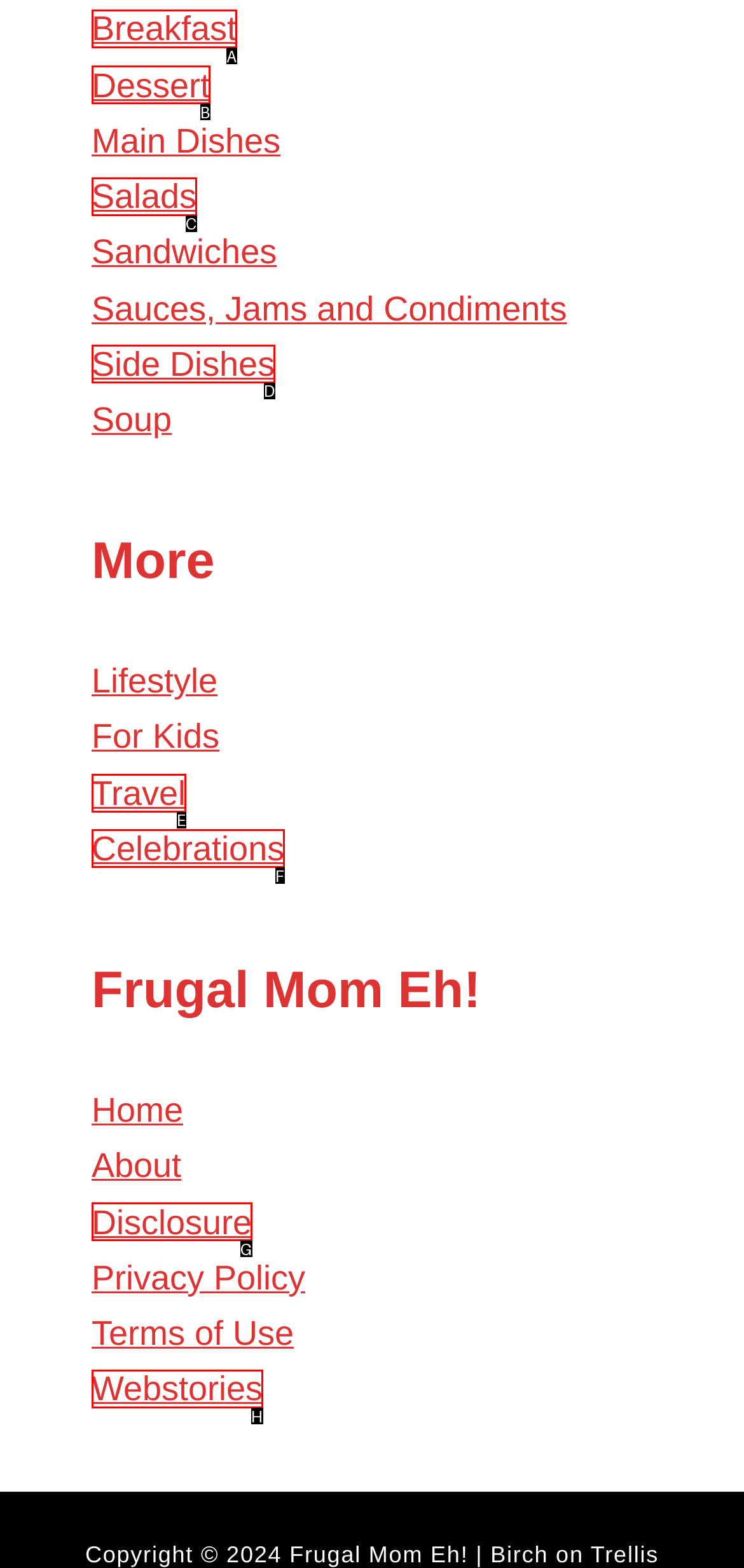Determine which option matches the description: Travel. Answer using the letter of the option.

E